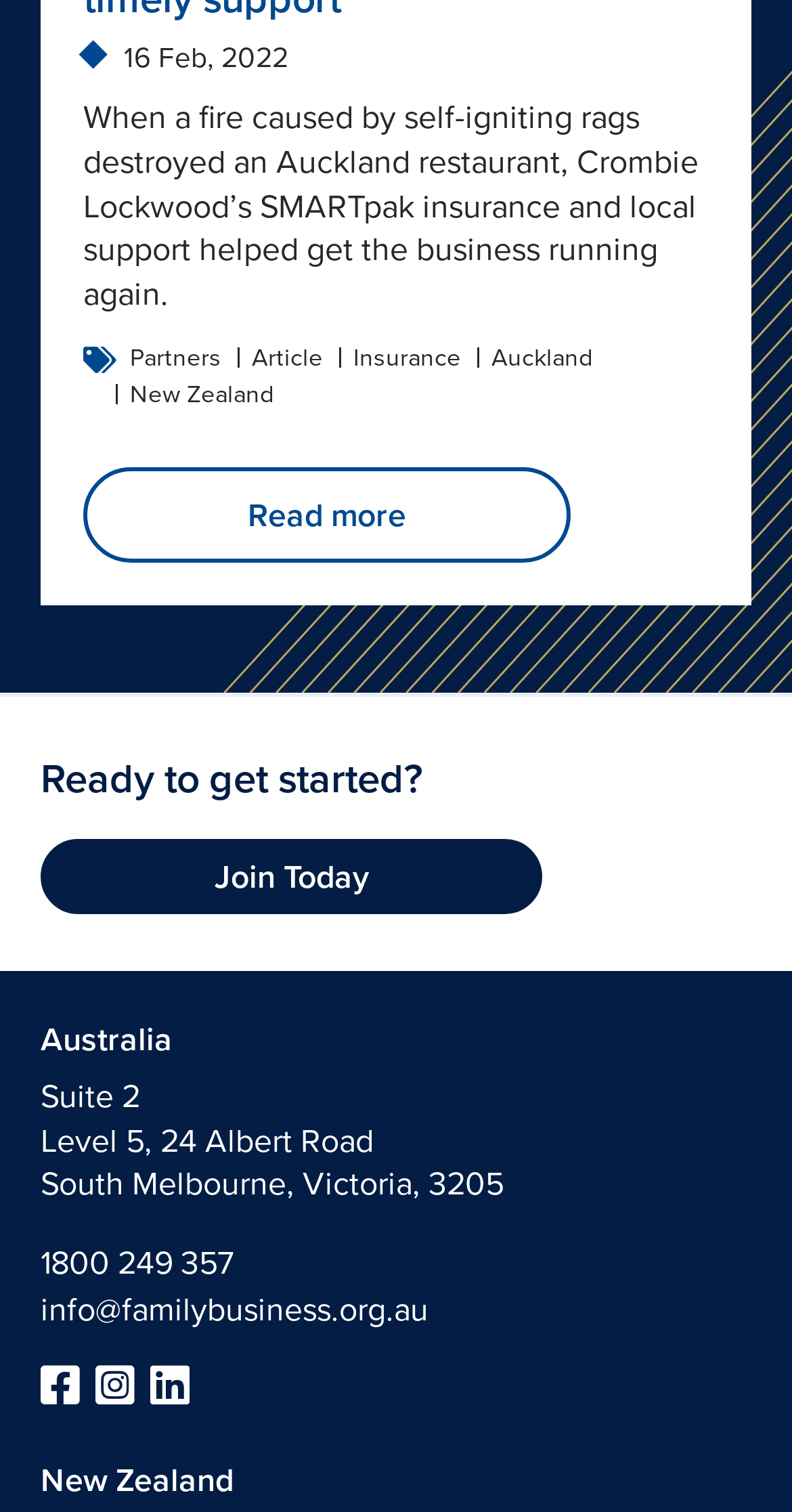What is the phone number mentioned on the webpage? Based on the screenshot, please respond with a single word or phrase.

1800 249 357